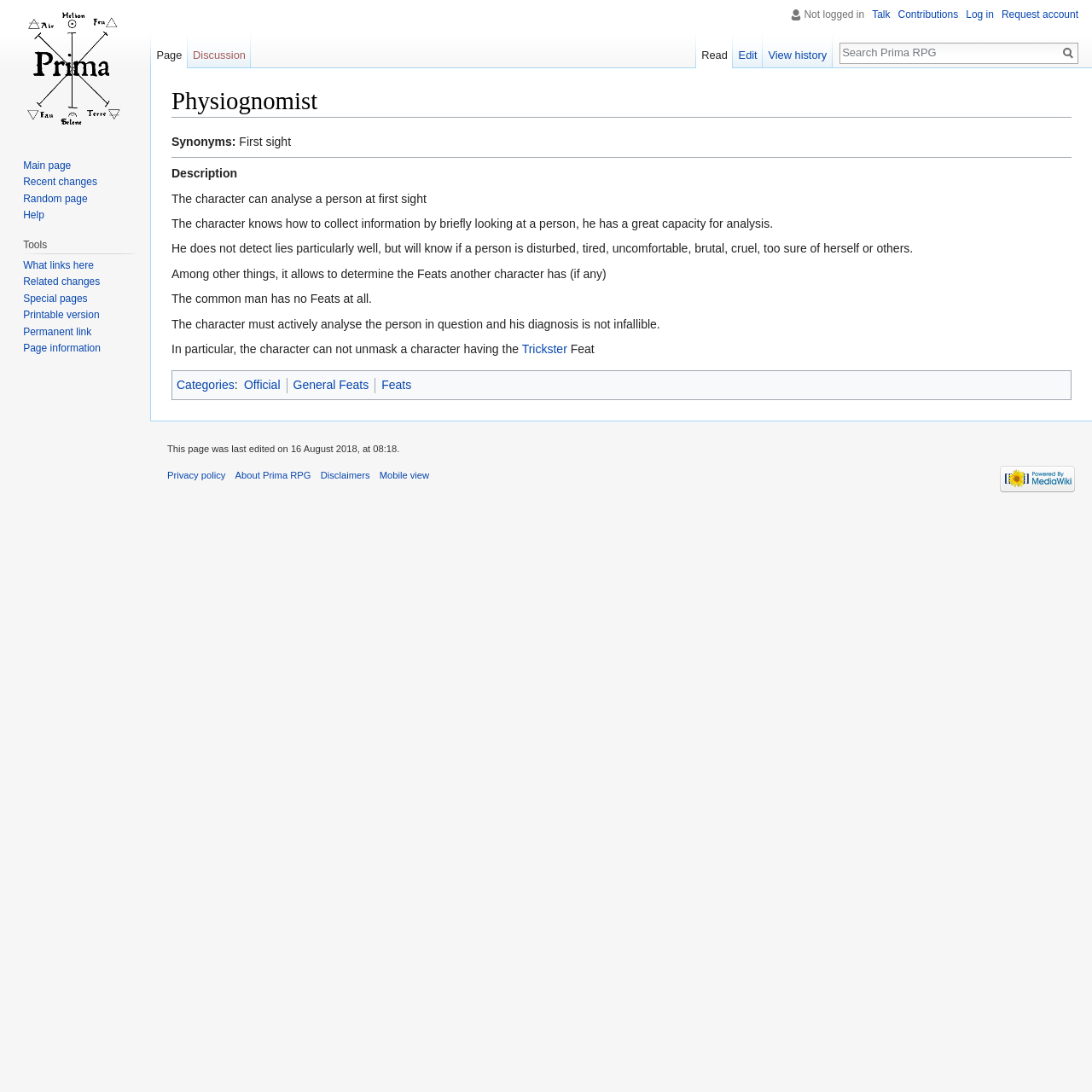Find the bounding box of the element with the following description: "Trickster". The coordinates must be four float numbers between 0 and 1, formatted as [left, top, right, bottom].

[0.478, 0.313, 0.519, 0.326]